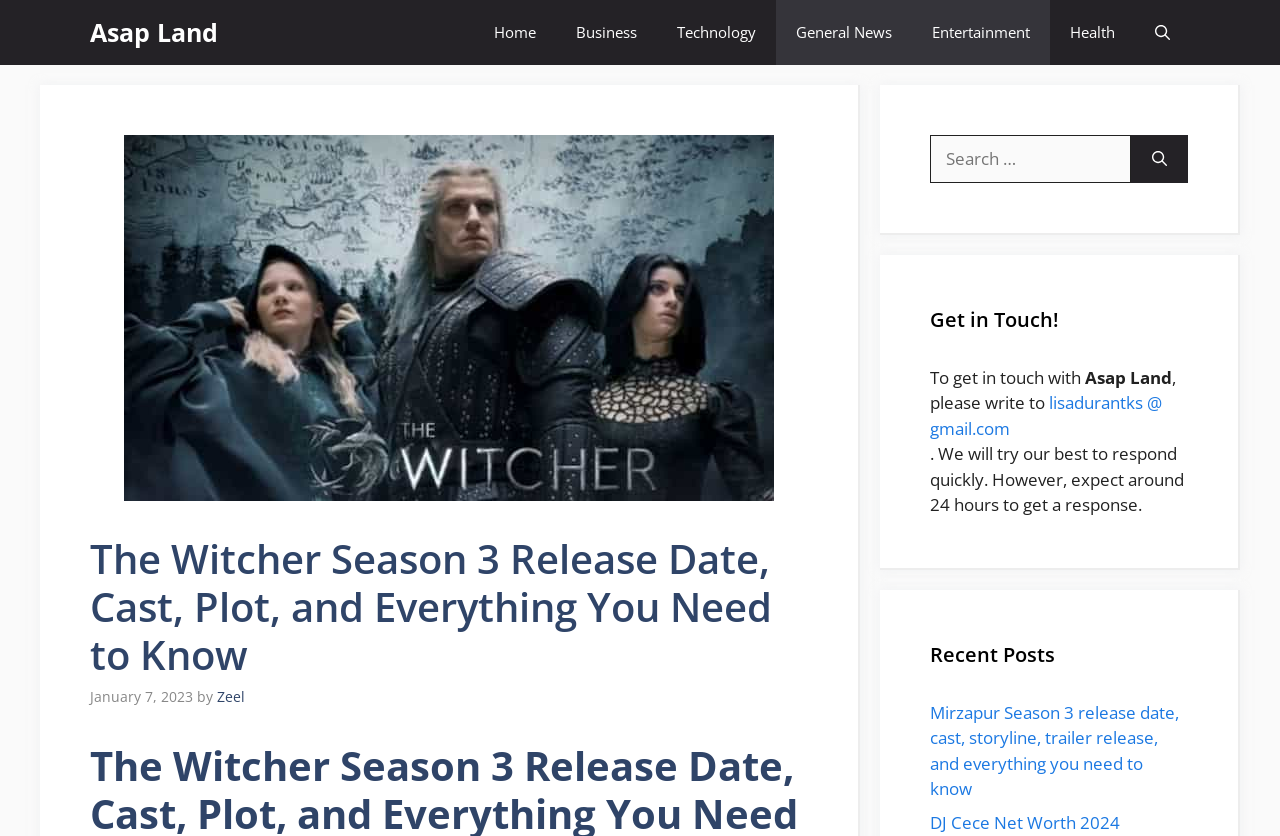Using the description "parent_node: Search for: aria-label="Search"", predict the bounding box of the relevant HTML element.

[0.884, 0.161, 0.928, 0.218]